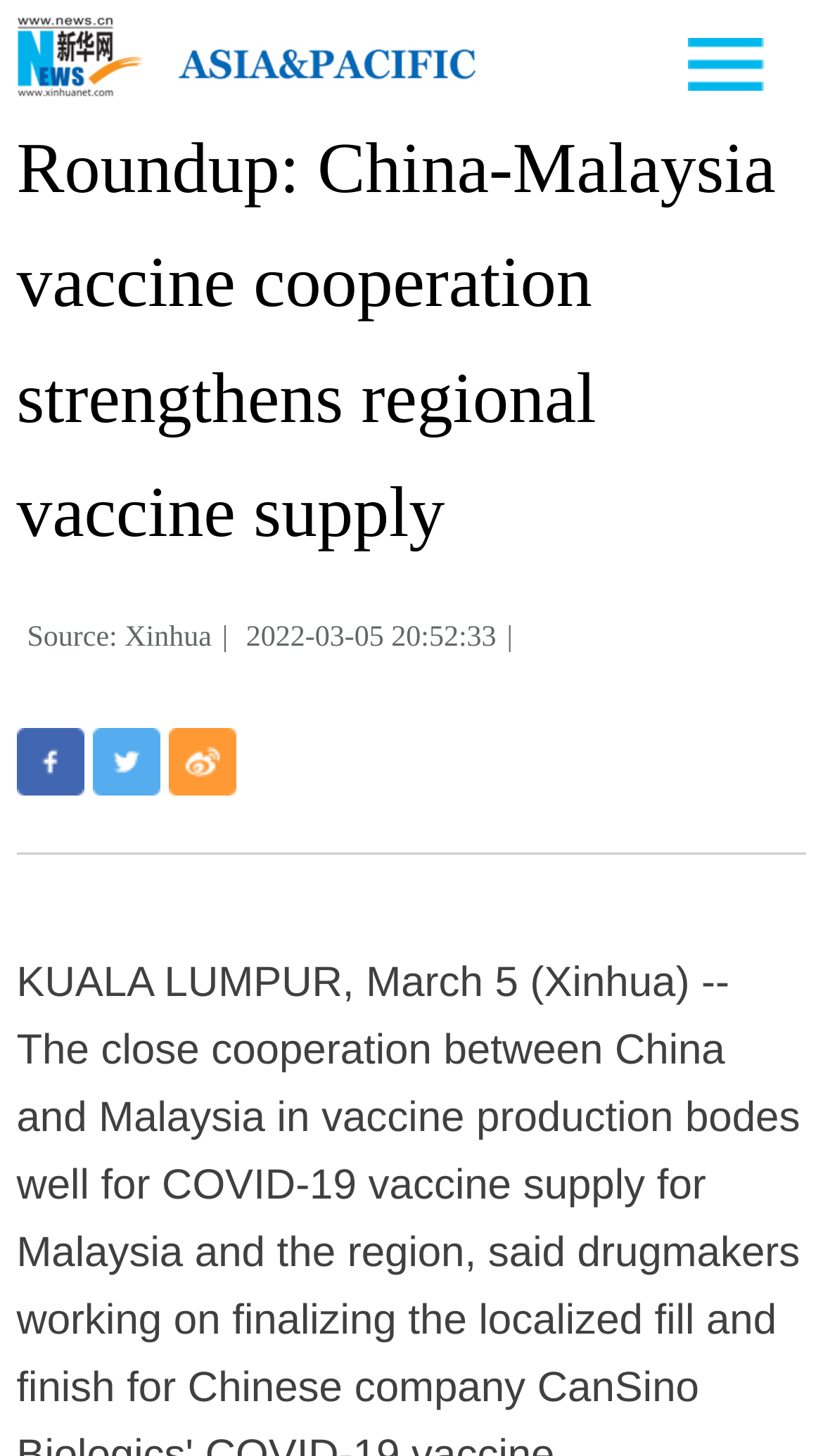Is there an image at the top of the webpage?
Can you give a detailed and elaborate answer to the question?

I found an image element at the top of the webpage, located at coordinates [0.021, 0.012, 0.596, 0.066], which suggests that there is an image at the top of the webpage.